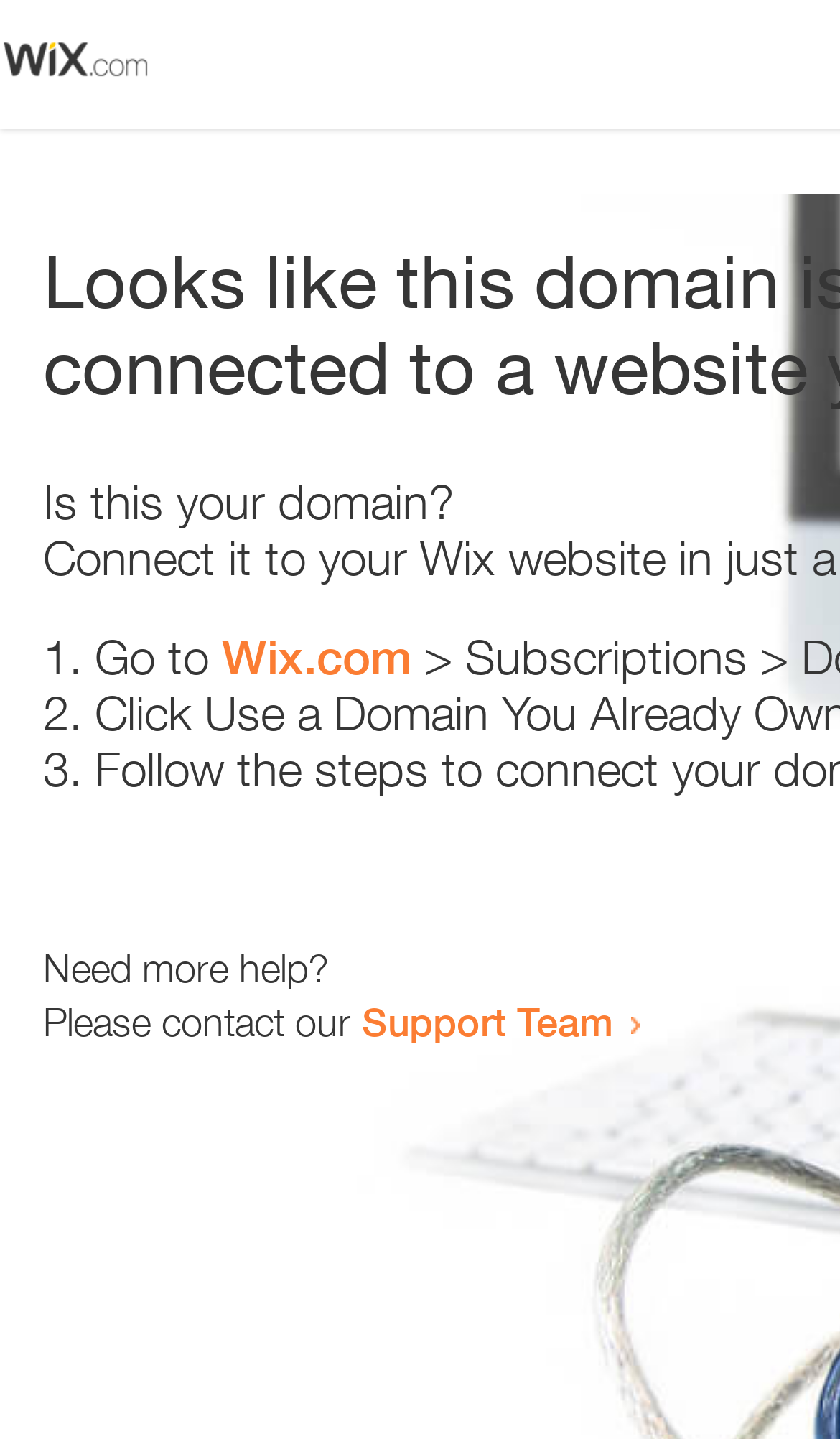Write an exhaustive caption that covers the webpage's main aspects.

The webpage appears to be an error page, with a small image at the top left corner. Below the image, there is a heading that reads "Is this your domain?" centered on the page. 

Underneath the heading, there is a numbered list with three items. The first item starts with "1." and is followed by the text "Go to" and a link to "Wix.com". The second item starts with "2." and the third item starts with "3.", but their contents are not specified. 

At the bottom of the page, there is a section that provides additional help options. It starts with the text "Need more help?" and is followed by a sentence that reads "Please contact our". This sentence is completed with a link to the "Support Team".